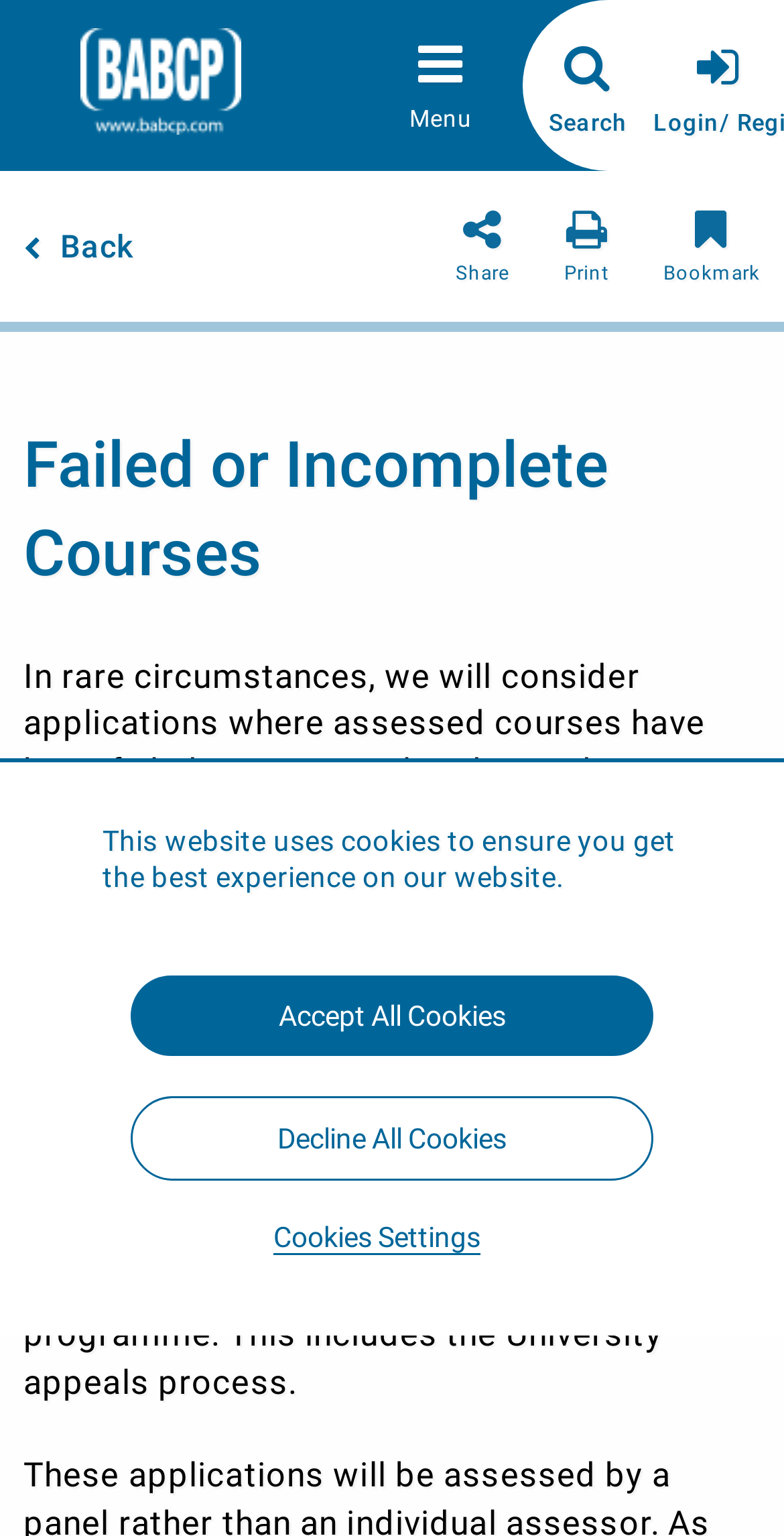What is the condition for submitting an application?
Using the image, provide a detailed and thorough answer to the question.

According to the webpage, an application will only be considered after the user has exhausted all attempts to retake or complete any missing components within the programme. This implies that users must first try to resolve any incomplete or failed courses before submitting an application.